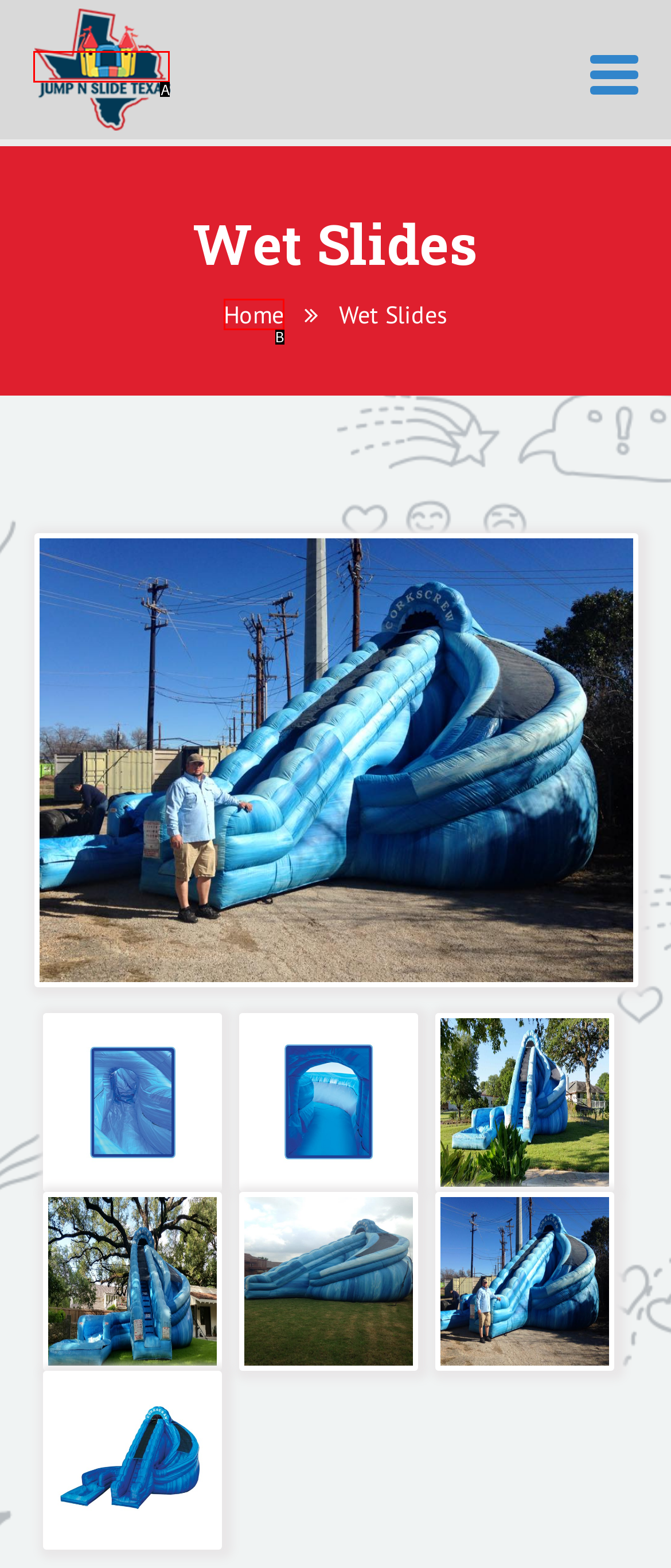Please determine which option aligns with the description: Home. Respond with the option’s letter directly from the available choices.

B